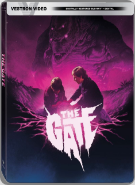What type of edition is this Blu-ray marked as?
Please provide a detailed and comprehensive answer to the question.

The caption specifically states that this special edition is marked as a Walmart Exclusive SteelBook, which suggests that this is a unique and premium packaging edition available only at Walmart stores.